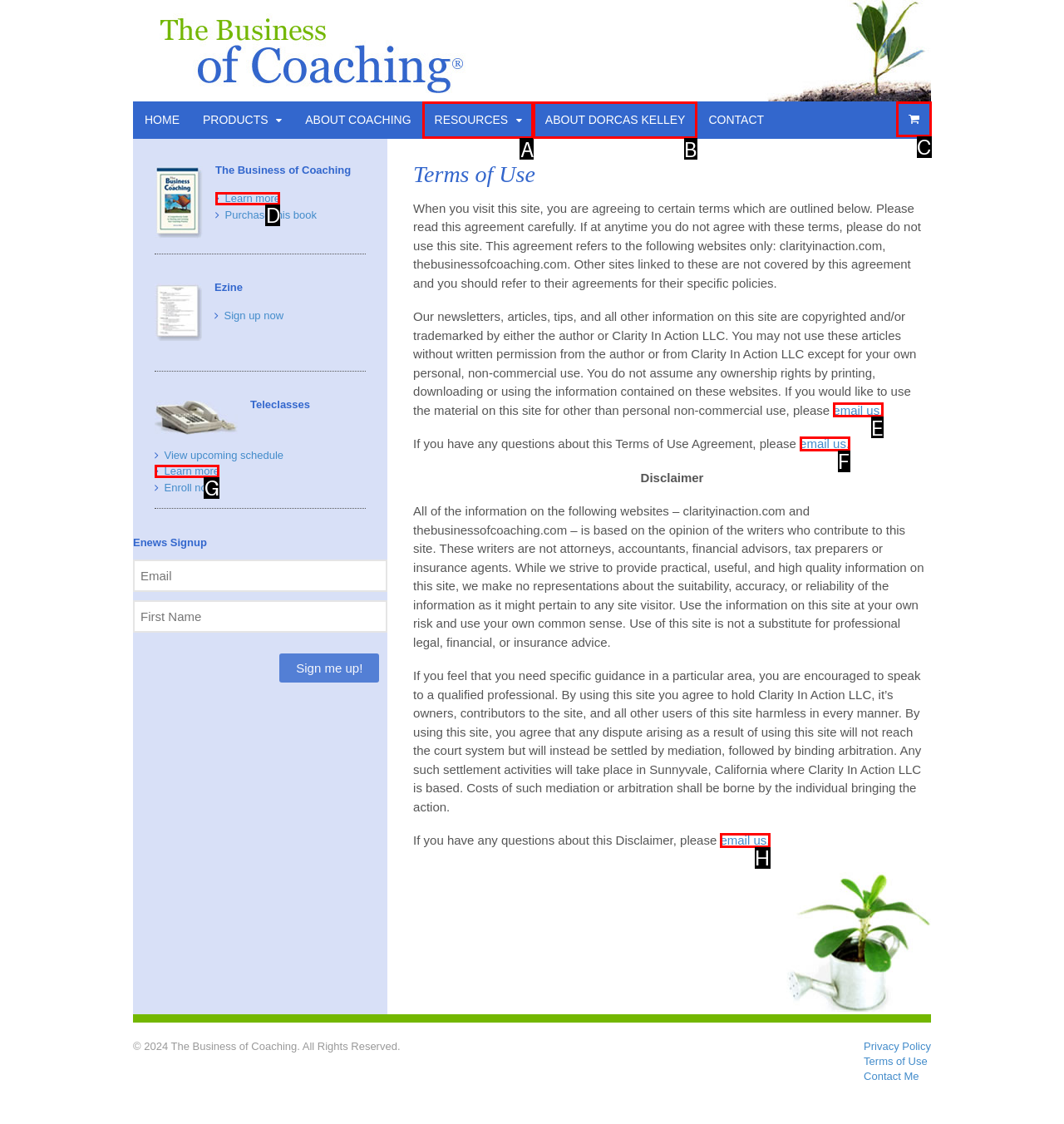Select the option that fits this description: PRINT ARCHIVE
Answer with the corresponding letter directly.

None